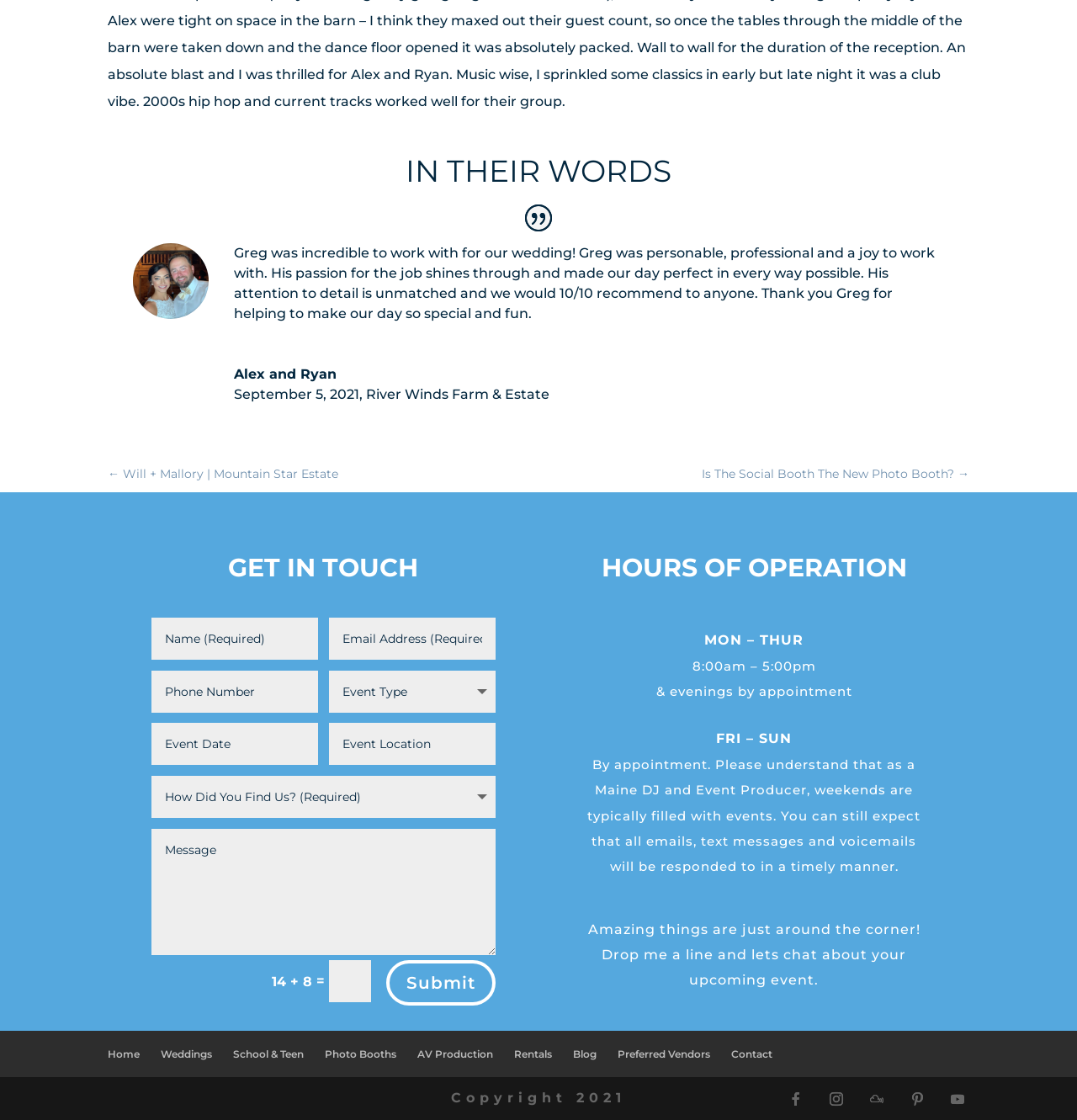What is the purpose of the form on the webpage?
Carefully analyze the image and provide a thorough answer to the question.

The form is located below the heading 'GET IN TOUCH' and consists of several text boxes and a combobox. The purpose of this form is to allow users to get in touch with the website owner, likely to inquire about their services or to request more information.